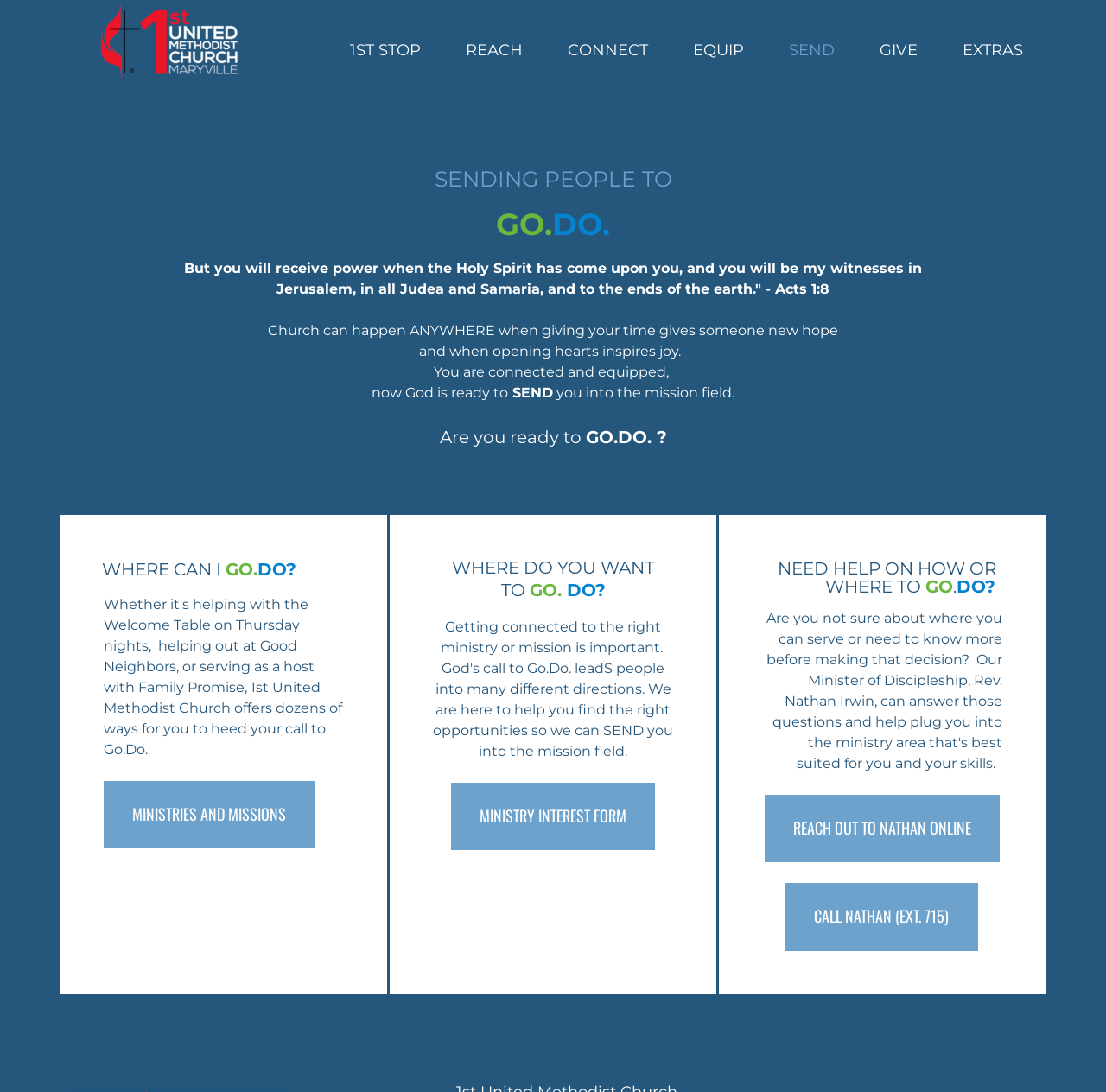How many links are in the header?
Refer to the image and provide a concise answer in one word or phrase.

8